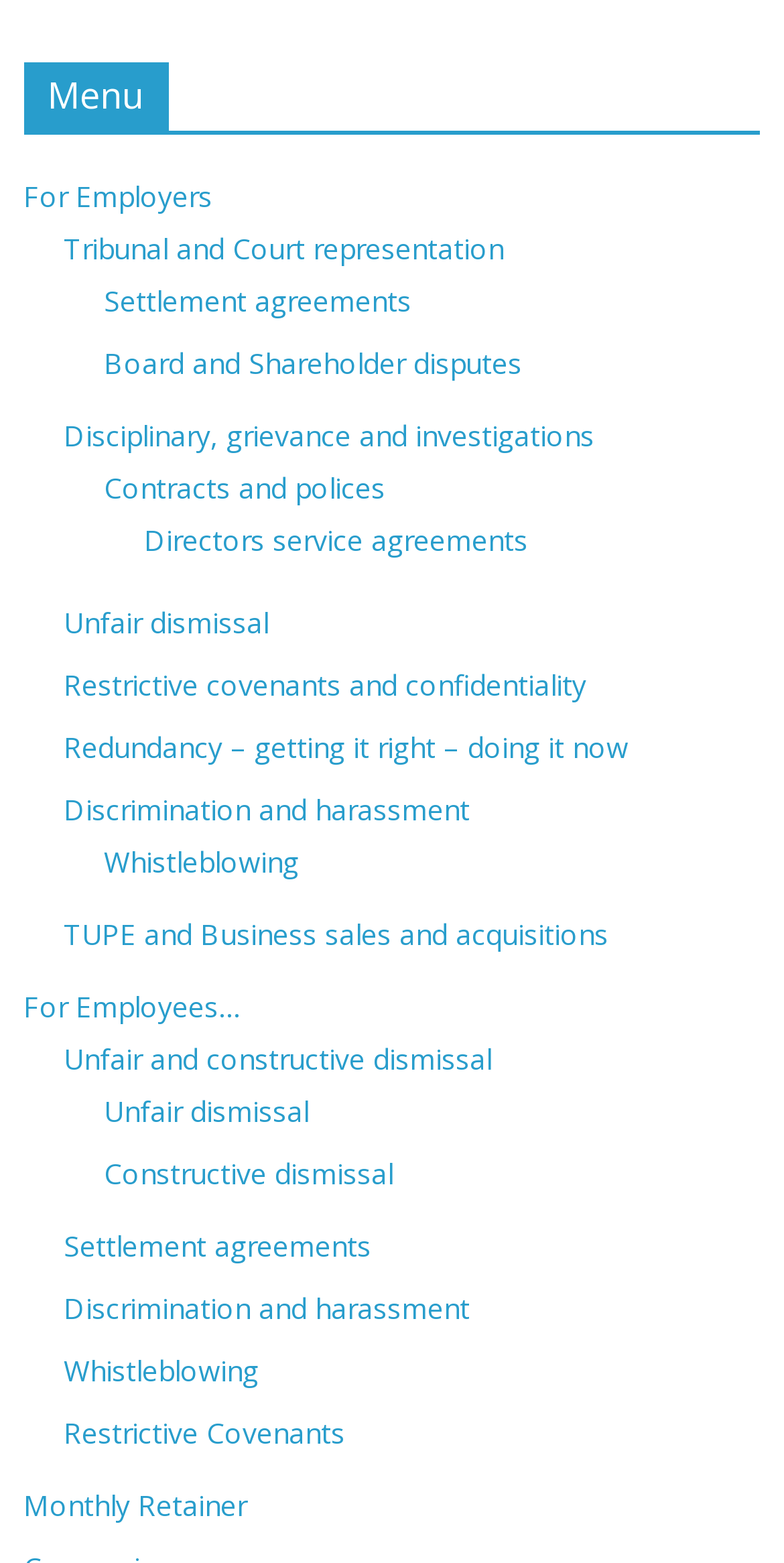Bounding box coordinates must be specified in the format (top-left x, top-left y, bottom-right x, bottom-right y). All values should be floating point numbers between 0 and 1. What are the bounding box coordinates of the UI element described as: Call Us Now

None